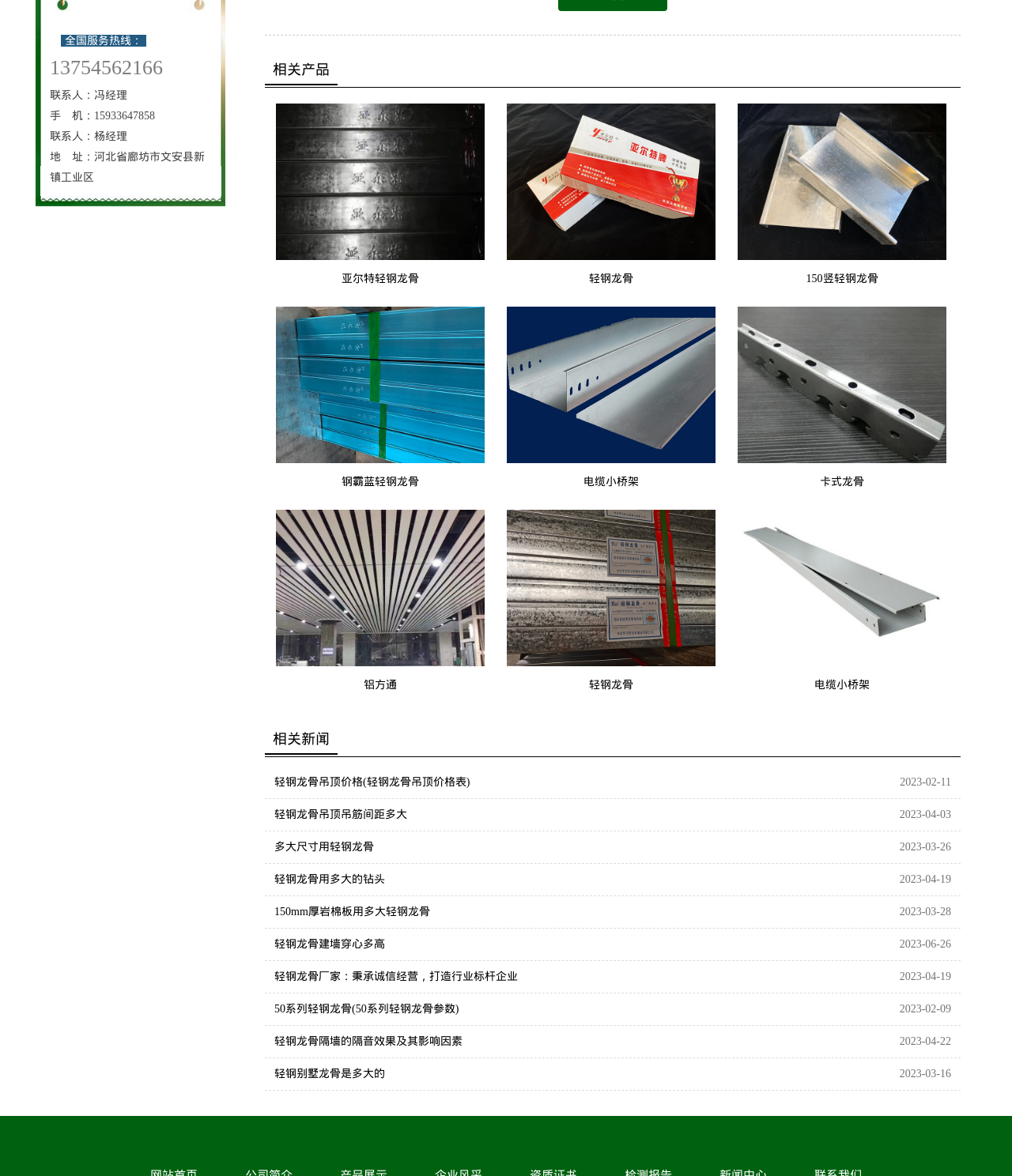What is the address of the company?
Provide a detailed and well-explained answer to the question.

I found the address of the company listed on the webpage, which is 河北省廊坊市文安县新镇工业区.